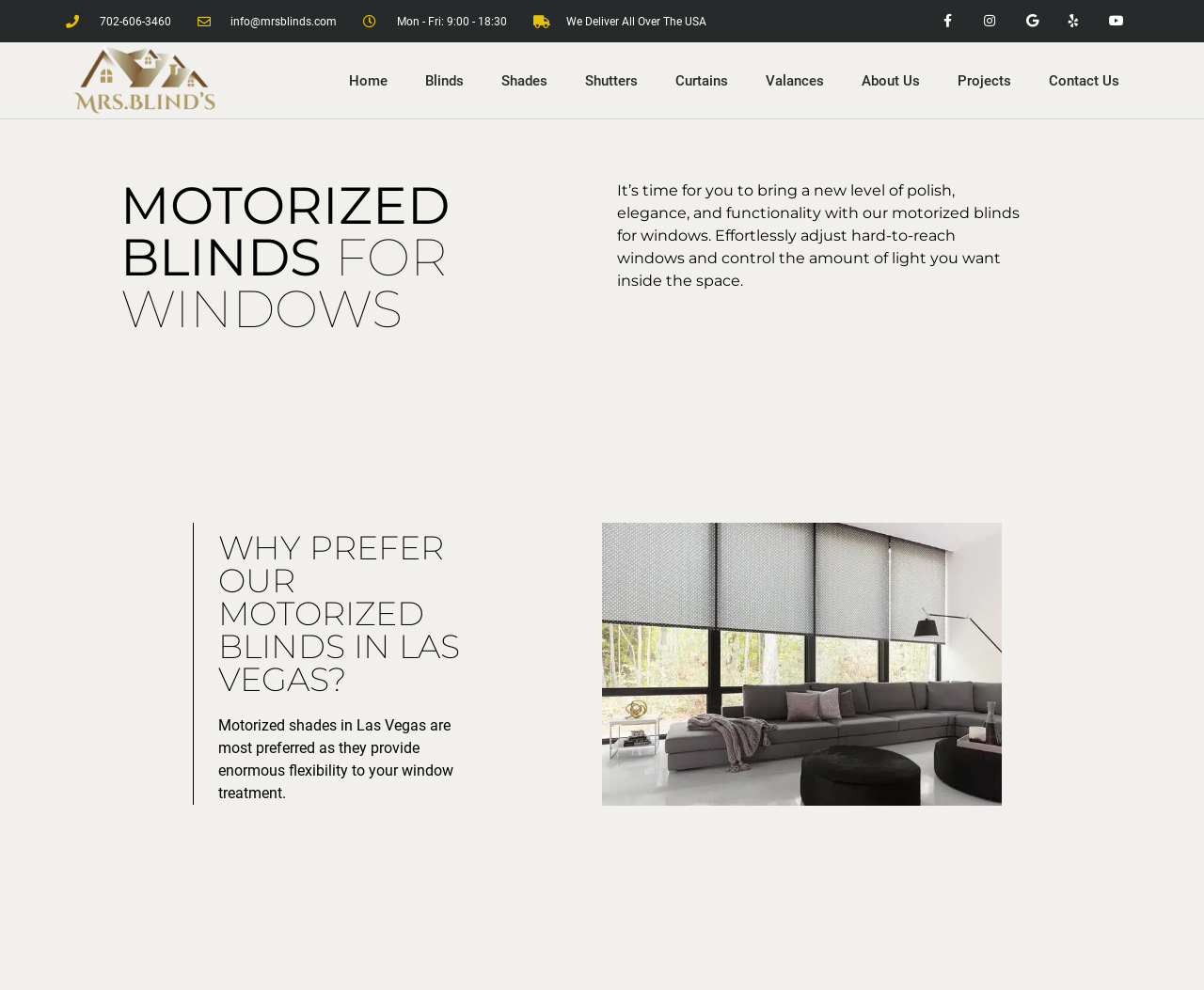Please determine the bounding box coordinates of the clickable area required to carry out the following instruction: "Visit Facebook page". The coordinates must be four float numbers between 0 and 1, represented as [left, top, right, bottom].

[0.77, 0.0, 0.805, 0.043]